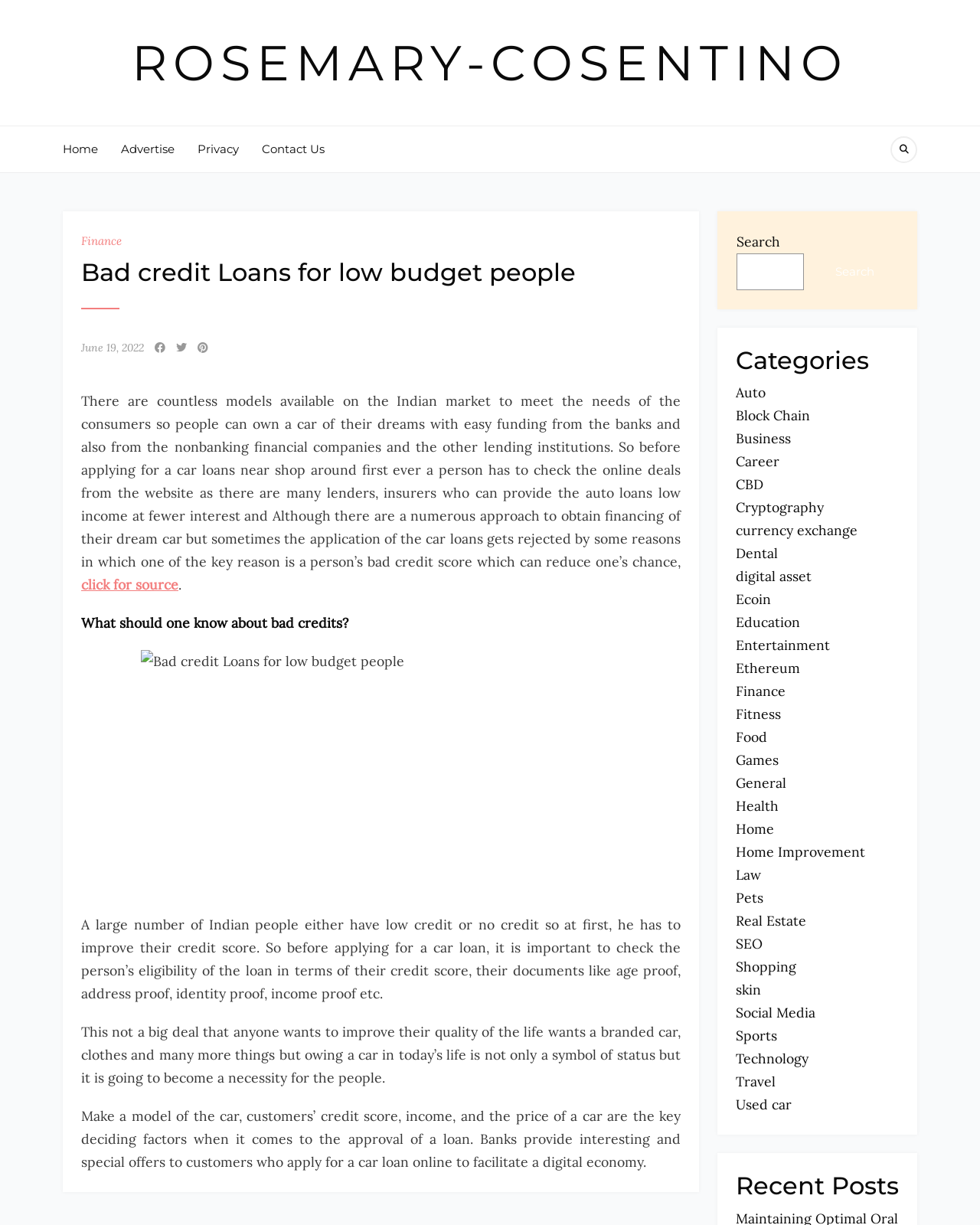Using details from the image, please answer the following question comprehensively:
What are the key factors considered for loan approval?

The article mentions that banks consider several factors when approving a loan, including the model of the car, the customer's credit score, income, and the price of the car, to determine the eligibility of the loan.